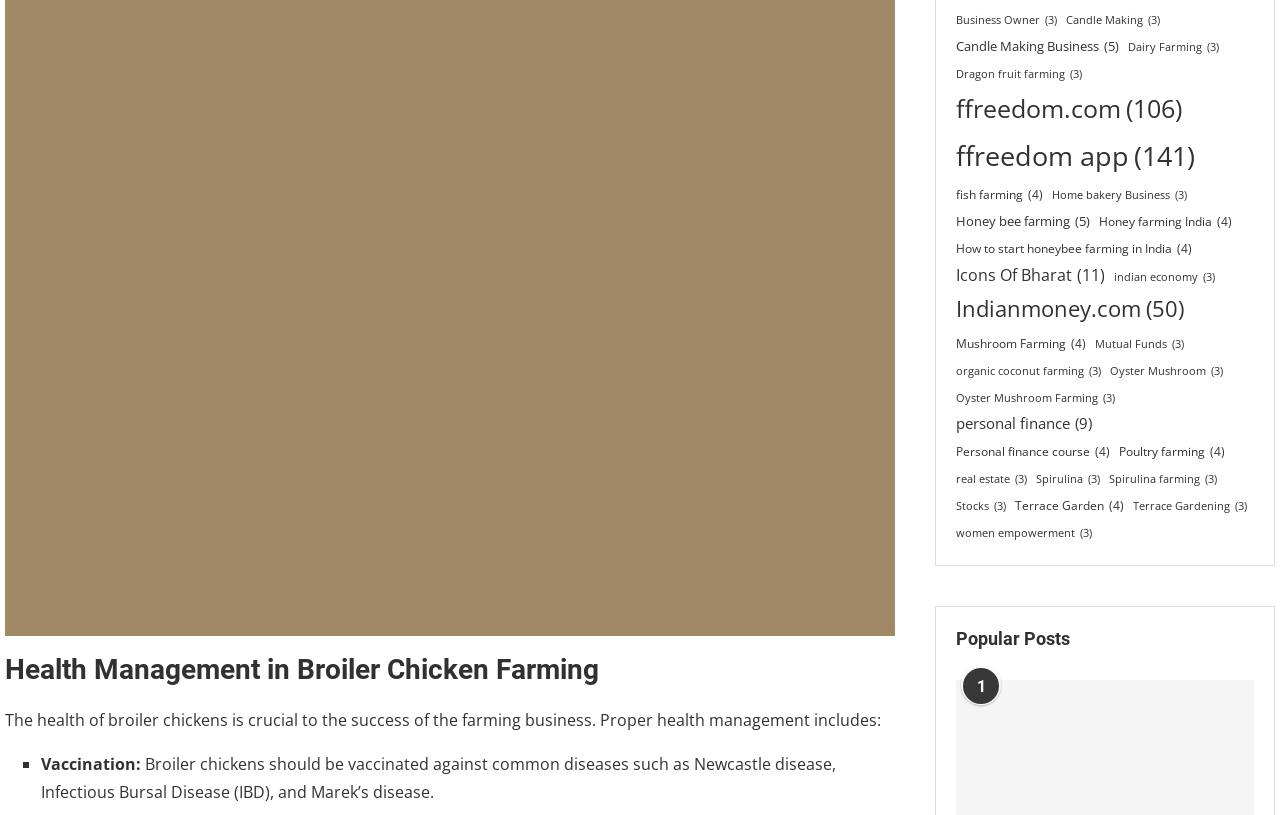Give a one-word or one-phrase response to the question:
How many items are related to 'Honey bee farming'?

5